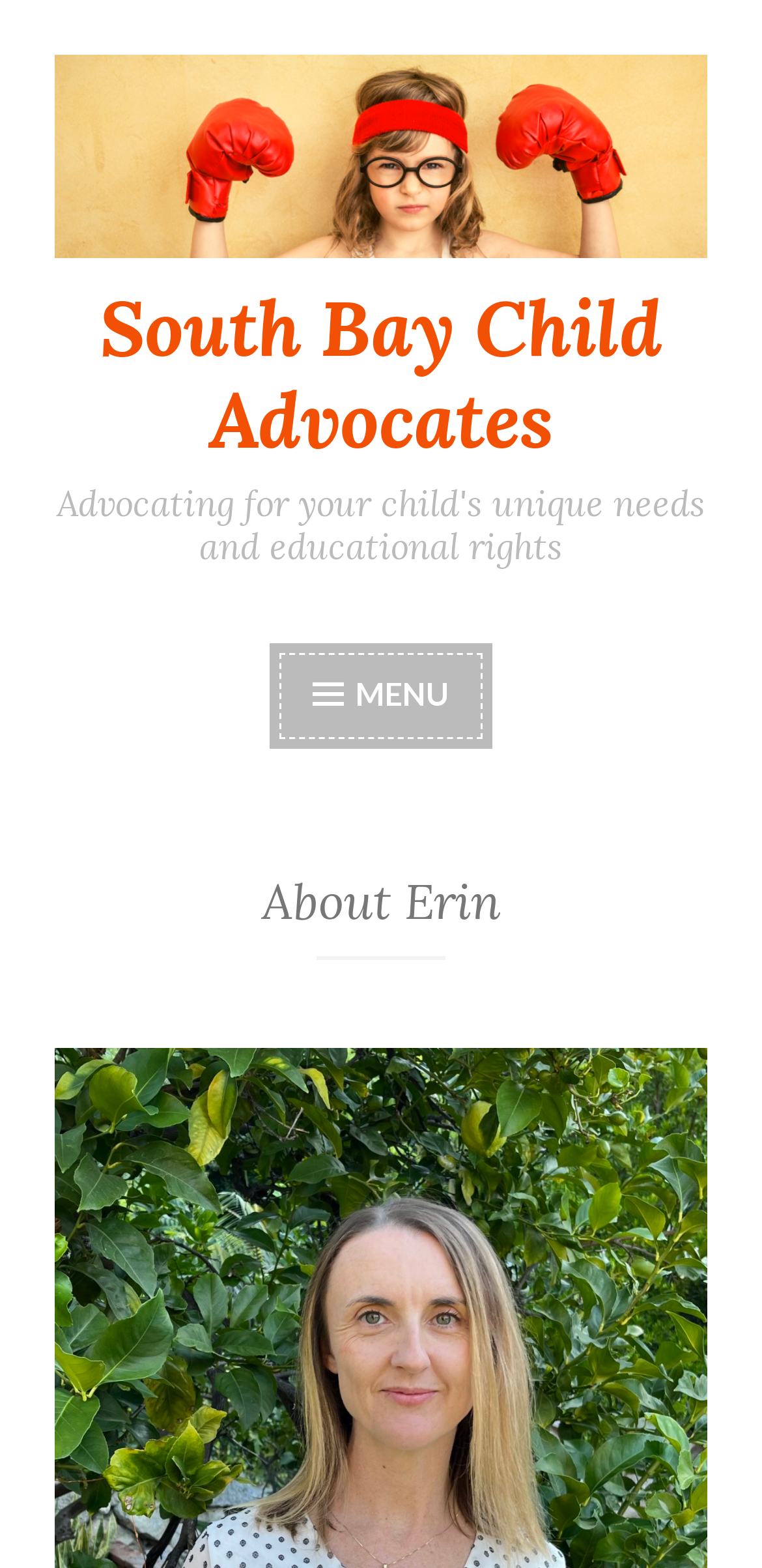How many levels of headings are there? Refer to the image and provide a one-word or short phrase answer.

2